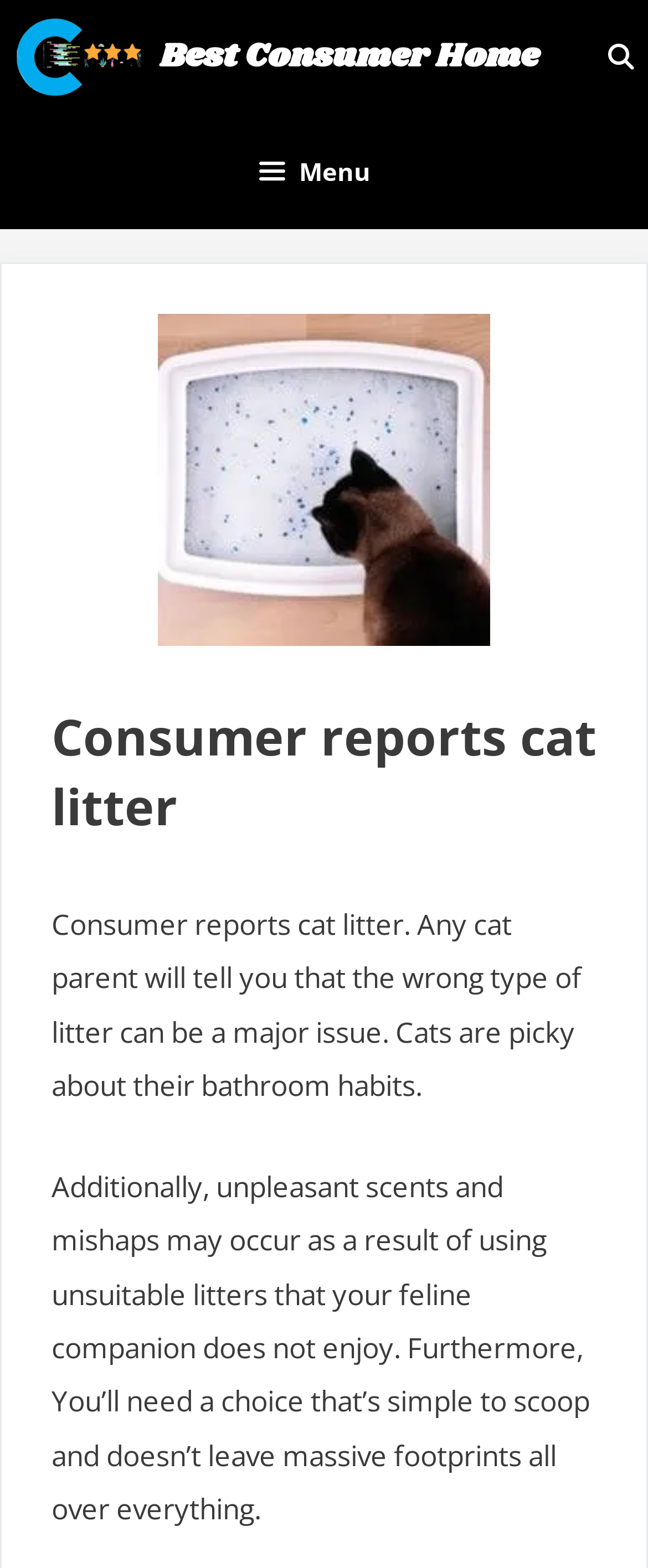Using the webpage screenshot, locate the HTML element that fits the following description and provide its bounding box: "Menu".

[0.377, 0.073, 0.623, 0.146]